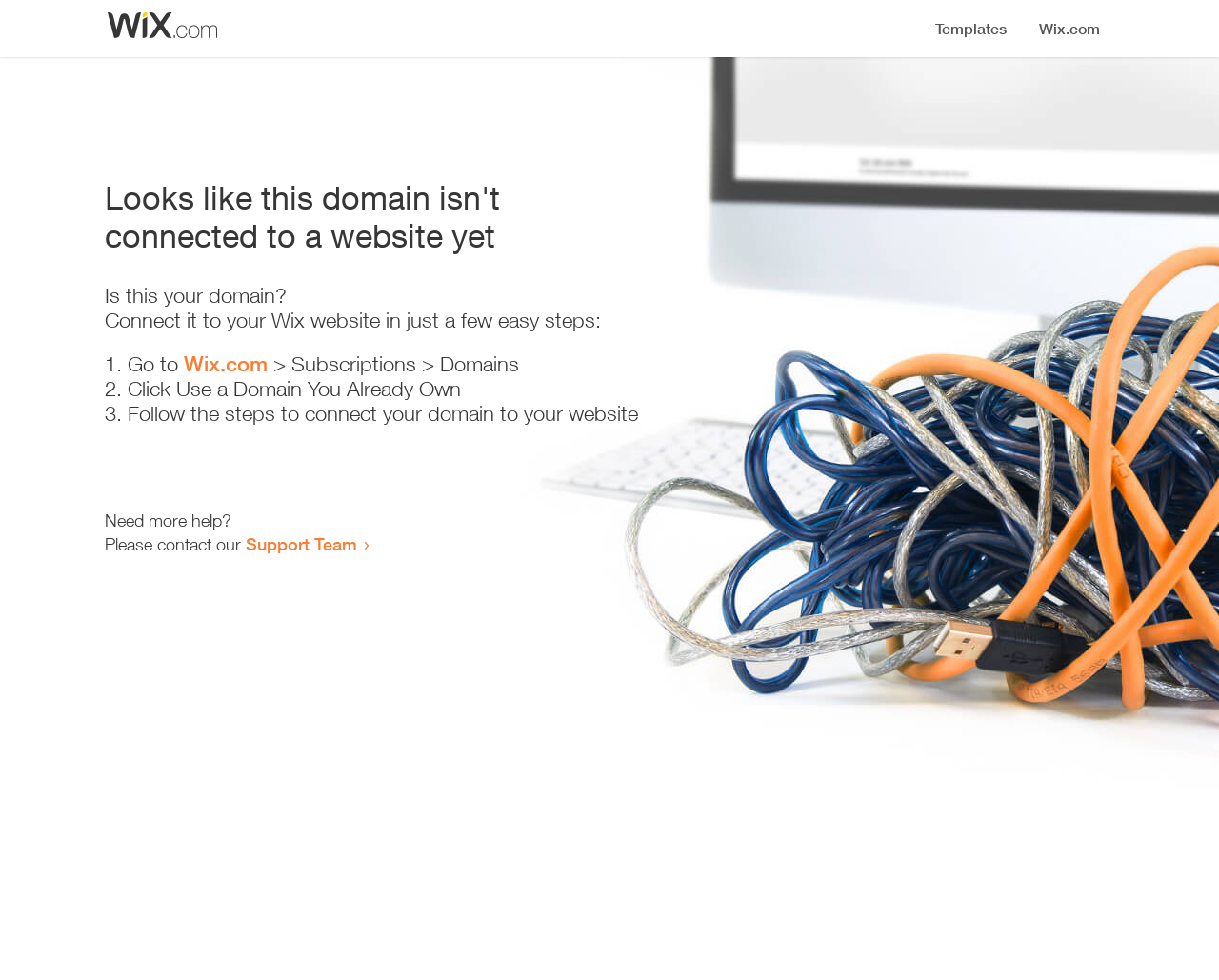How many steps are required to connect a domain to a Wix website?
Please give a detailed and thorough answer to the question, covering all relevant points.

I counted the number of list markers on the webpage, which are '1.', '2.', and '3.'. Each list marker corresponds to a step in the process of connecting a domain to a Wix website.